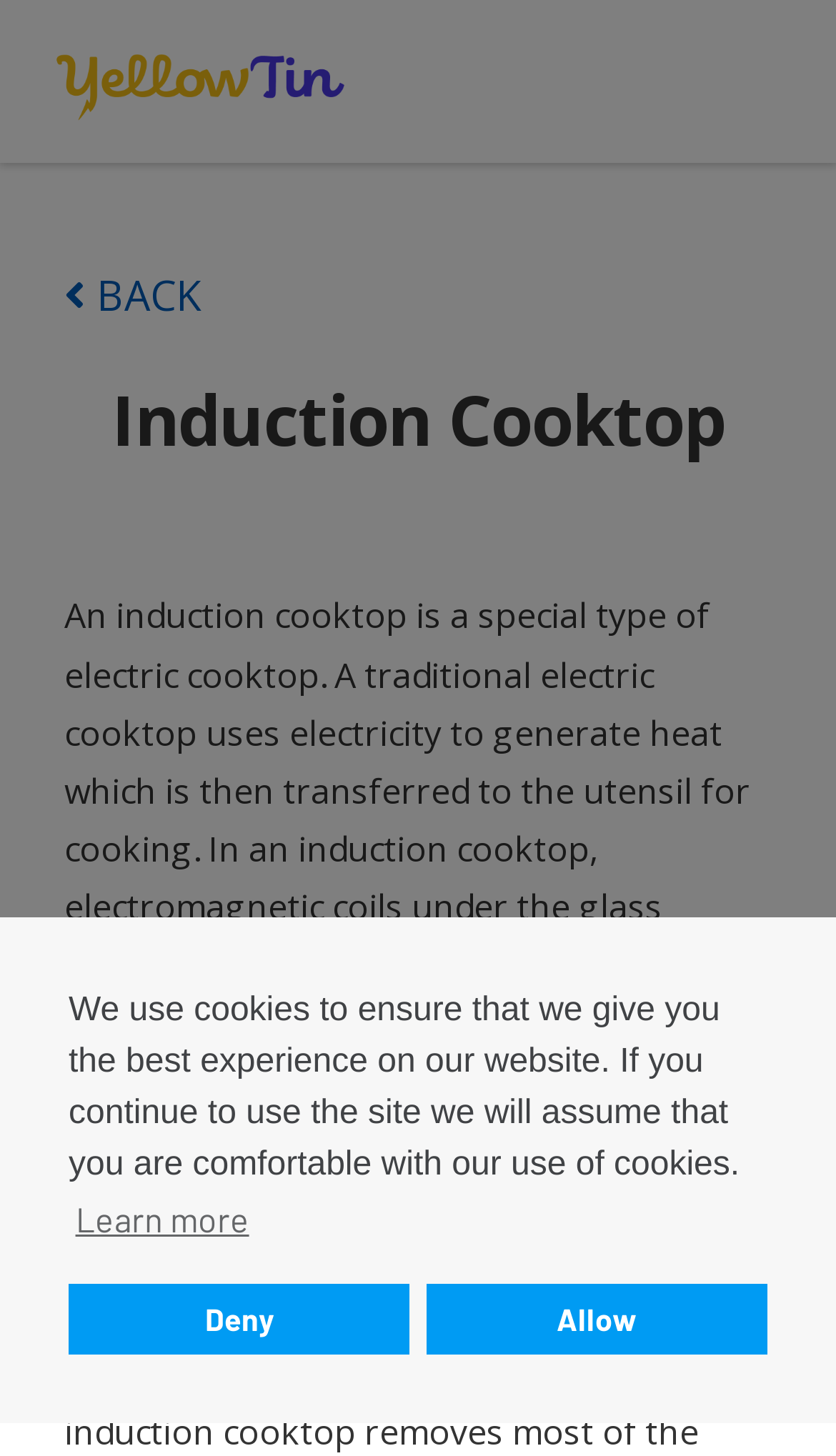What is the logo of the website?
Please craft a detailed and exhaustive response to the question.

The logo of the website is located at the top left corner of the webpage, and it is an image with a link to the YellowTin homepage.